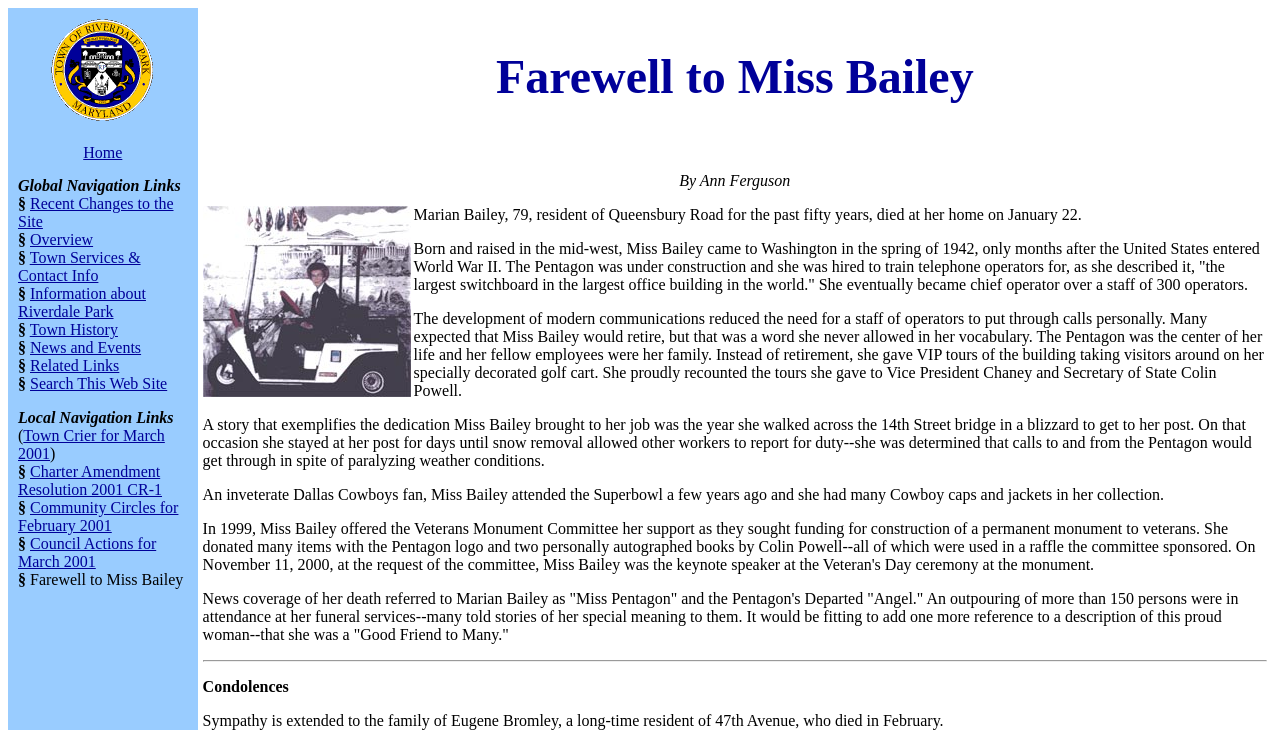How many local navigation links are there?
Analyze the image and deliver a detailed answer to the question.

I counted the number of links under the 'Local Navigation Links' section, which includes 'Town Crier for March 2001', 'Charter Amendment Resolution 2001 CR-1', 'Community Circles for February 2001', and 'Council Actions for March 2001'. There are 4 links in total.